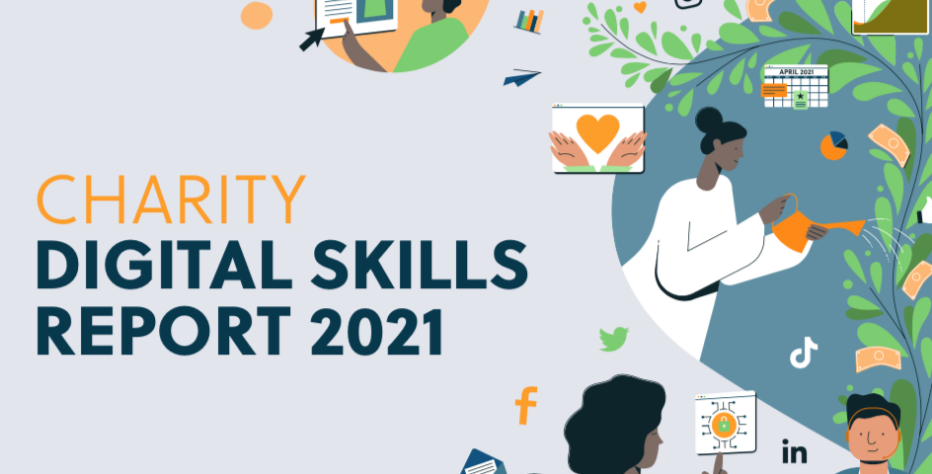Use a single word or phrase to answer this question: 
What is the figure in the foreground doing?

Engaging with digital tools